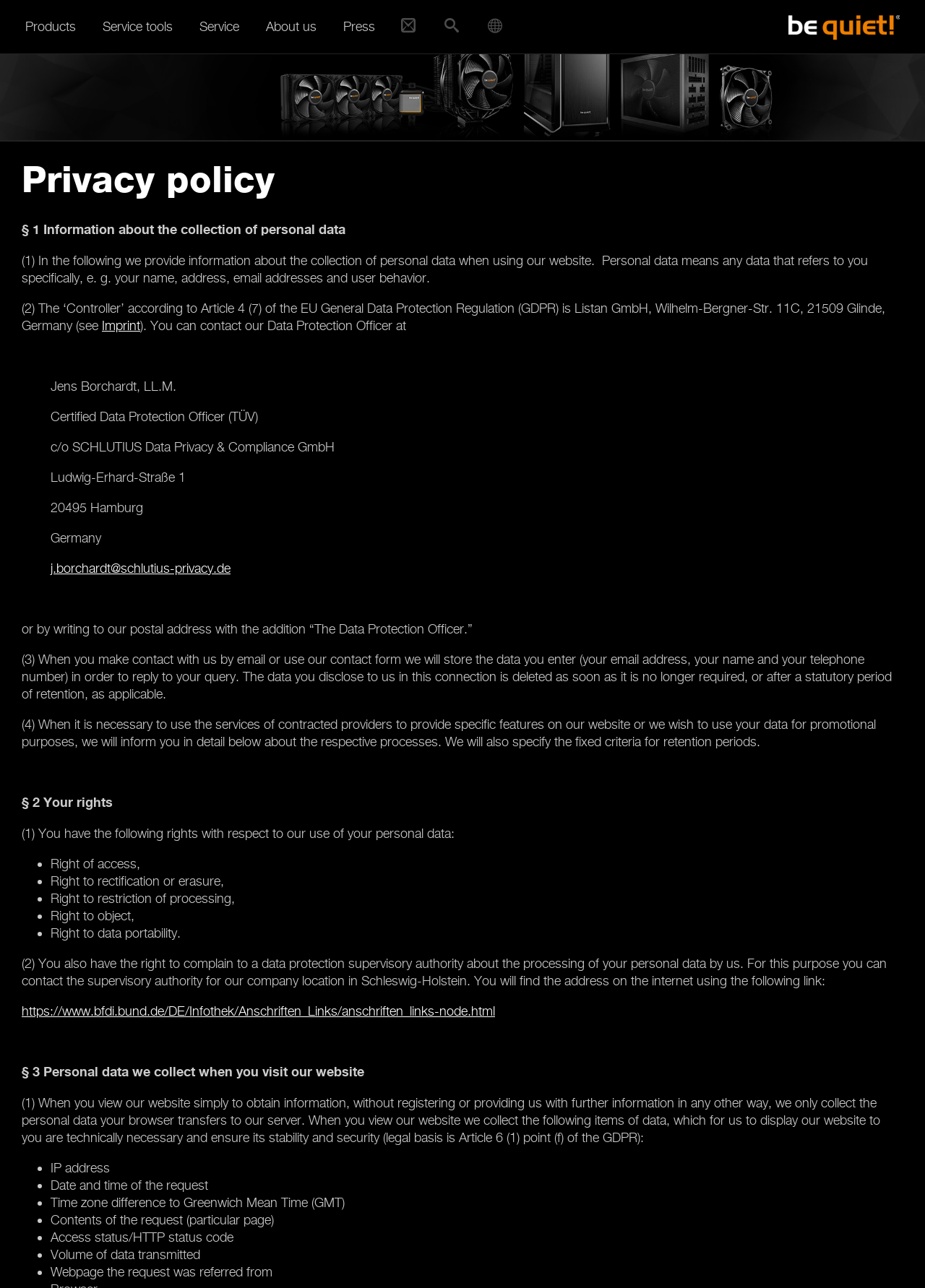What is the purpose of storing data when contacting be quiet! by email or using the contact form?
Please answer the question as detailed as possible.

The answer can be found in the section '§ 1 Information about the collection of personal data' where it is stated 'When you make contact with us by email or use our contact form we will store the data you enter (your email address, your name and your telephone number) in order to reply to your query'.